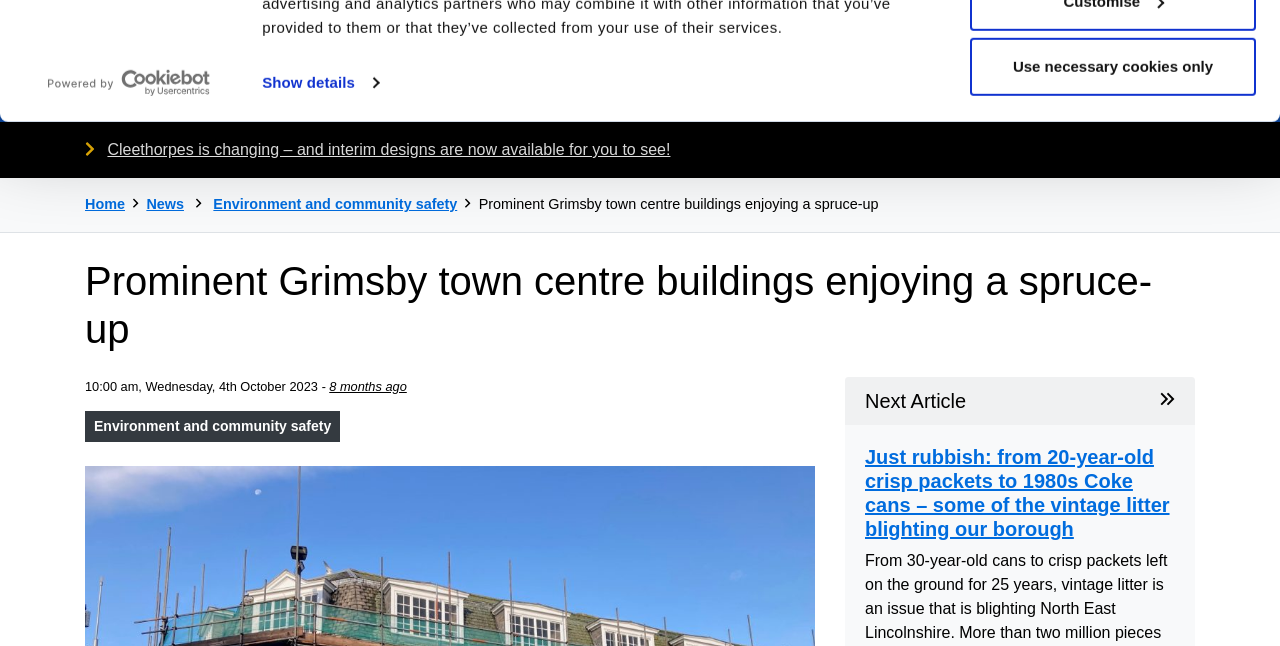Please identify the bounding box coordinates of the clickable area that will allow you to execute the instruction: "View the next article".

[0.676, 0.603, 0.755, 0.637]